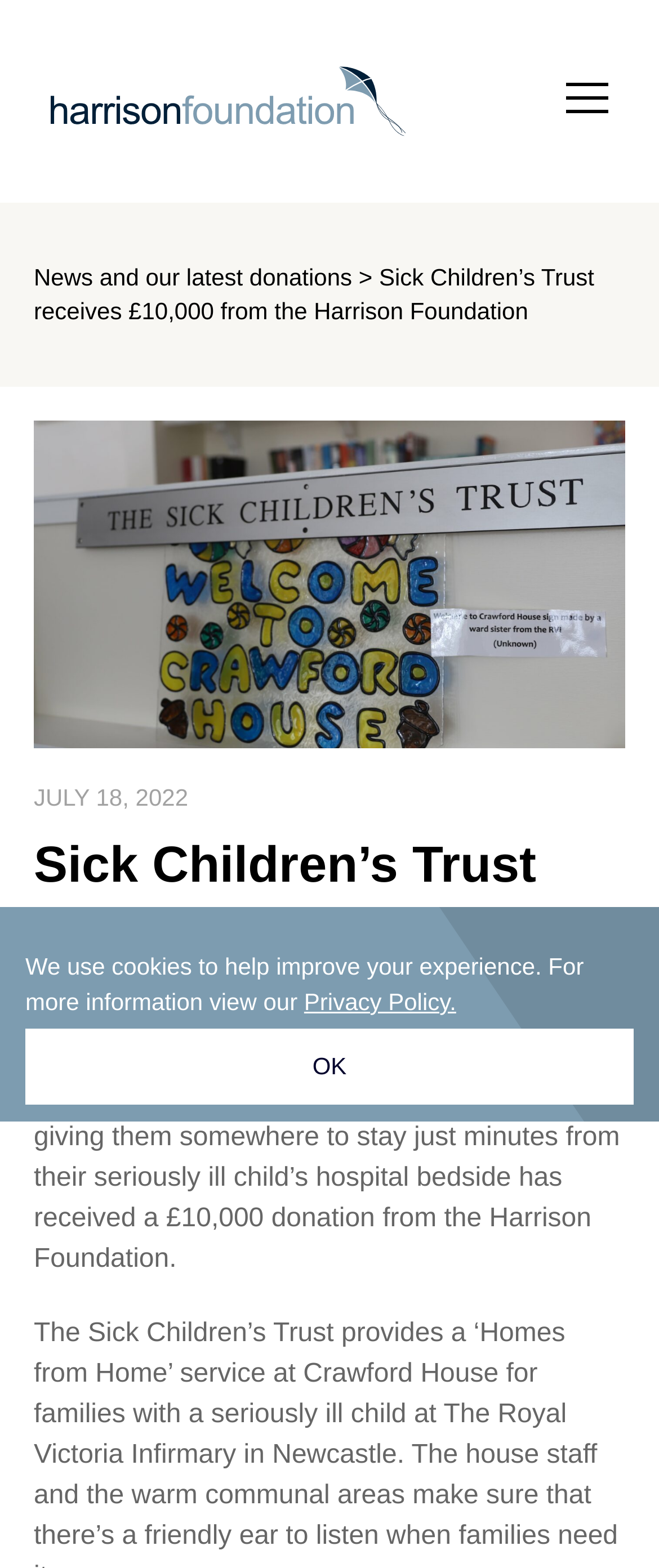Please provide a comprehensive answer to the question based on the screenshot: What organization received a £10,000 donation?

The answer can be found in the StaticText element with the text 'A charity that supports families of sick children by giving them somewhere to stay just minutes from their seriously ill child’s hospital bedside has received a £10,000 donation from the Harrison Foundation.' which indicates that the Sick Children’s Trust received the donation.